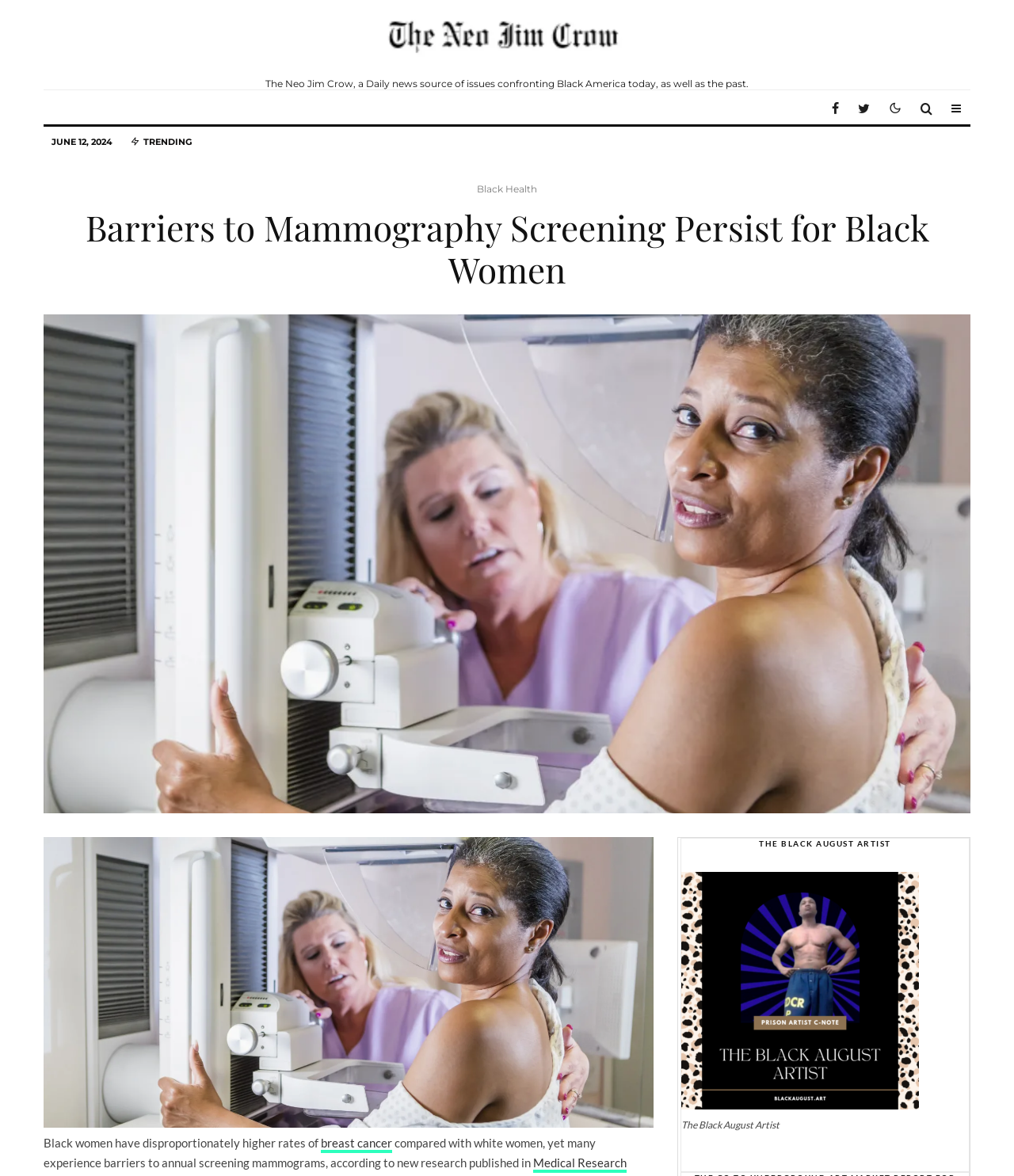Identify the bounding box for the UI element specified in this description: "Play on DragnCards". The coordinates must be four float numbers between 0 and 1, formatted as [left, top, right, bottom].

None